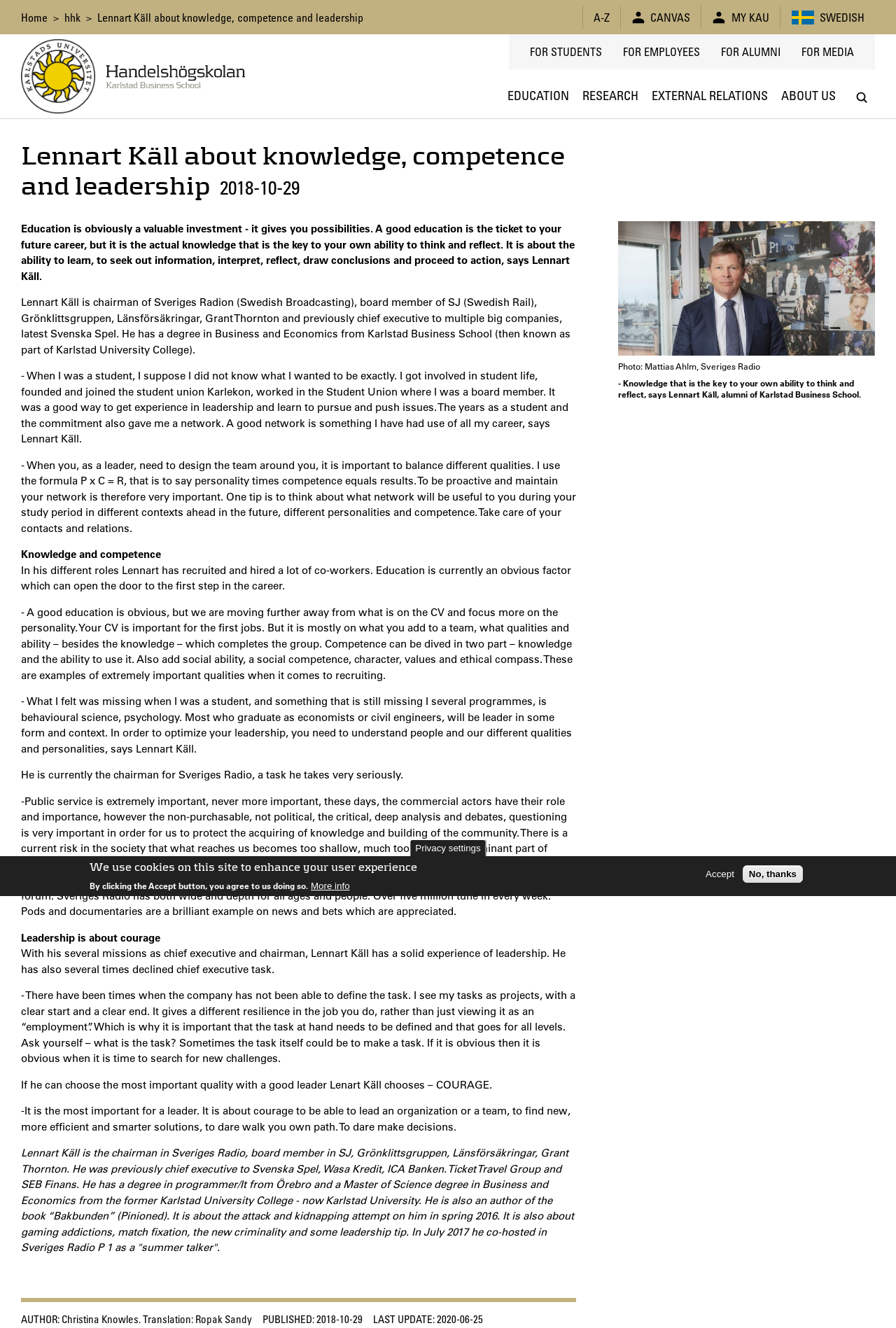Generate a thorough description of the webpage.

The webpage is about Lennart Käll, an alumnus of Karlstad Business School, who shares his insights on knowledge, competence, and leadership. At the top of the page, there is a navigation menu with links to "Home", "hhk", "A-Z", "CANVAS", "MY KAU", and "SWEDISH". Below the navigation menu, there is a section with links to "EDUCATION", "RESEARCH", "EXTERNAL RELATIONS", and "ABOUT US". 

The main content of the page is an article about Lennart Käll, which includes his quotes and experiences on leadership, knowledge, and competence. The article is divided into sections with headings such as "Knowledge and competence", "Leadership is about courage", and "Public service is extremely important". 

There are several images on the page, including a logo of Karlstad University, an image of Lennart Käll, and a photo of him credited to Mattias Ahlm, Sveriges Radio. 

At the bottom of the page, there is a section with information about the author and translator of the article, as well as the publication and last update dates. 

Additionally, there is a popup dialog with a message about the use of cookies on the site, which includes buttons to accept or decline the use of cookies, as well as a link to more information.